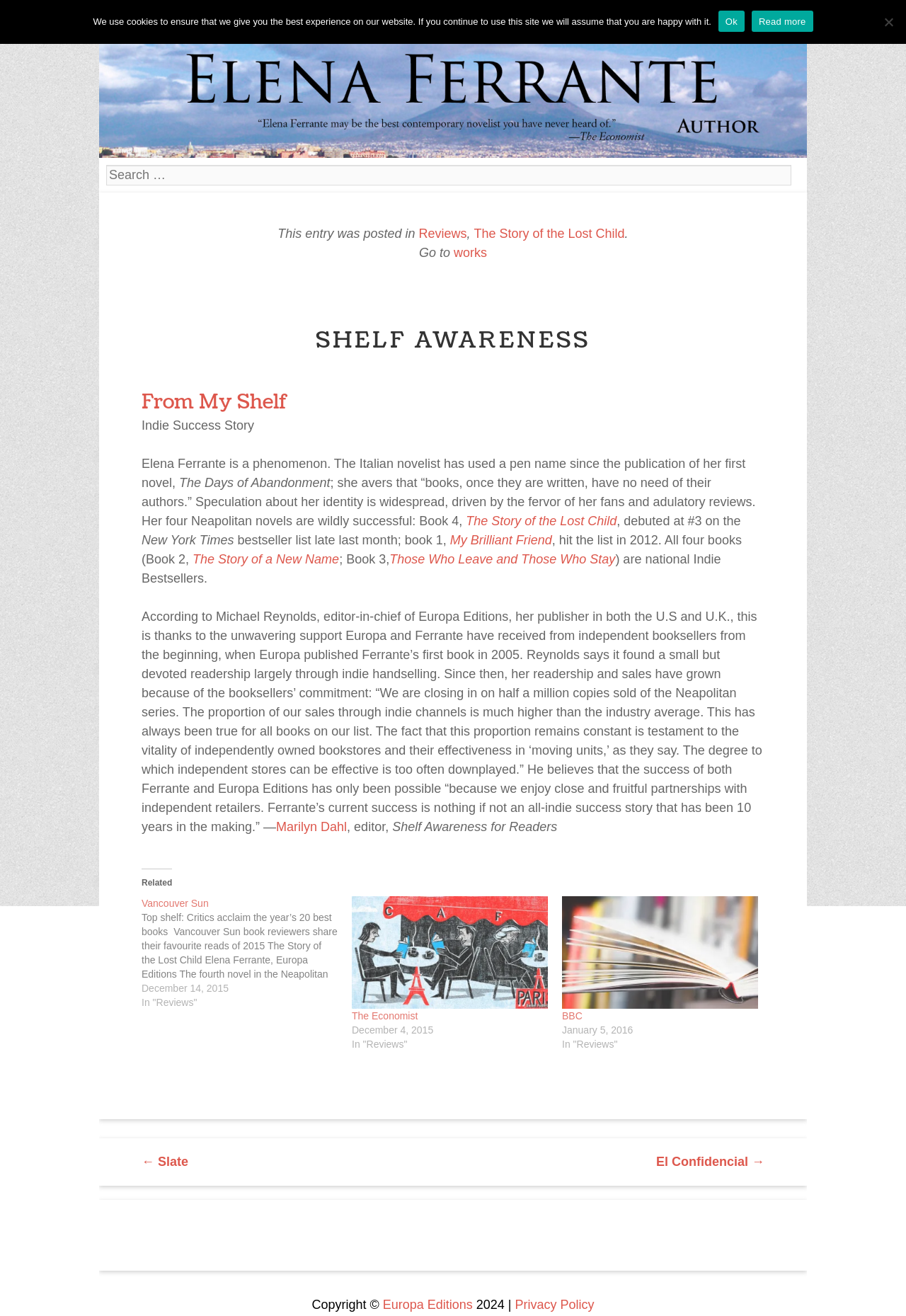Identify the bounding box coordinates of the region I need to click to complete this instruction: "Check the reviews of Elena Ferrante's book".

[0.346, 0.0, 0.418, 0.026]